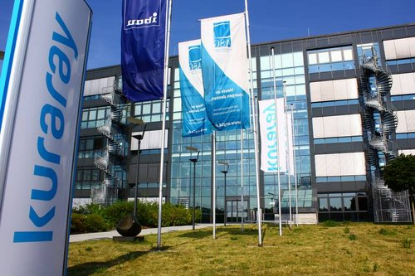What is Kuraray celebrating in this image?
Examine the screenshot and reply with a single word or phrase.

90th anniversary